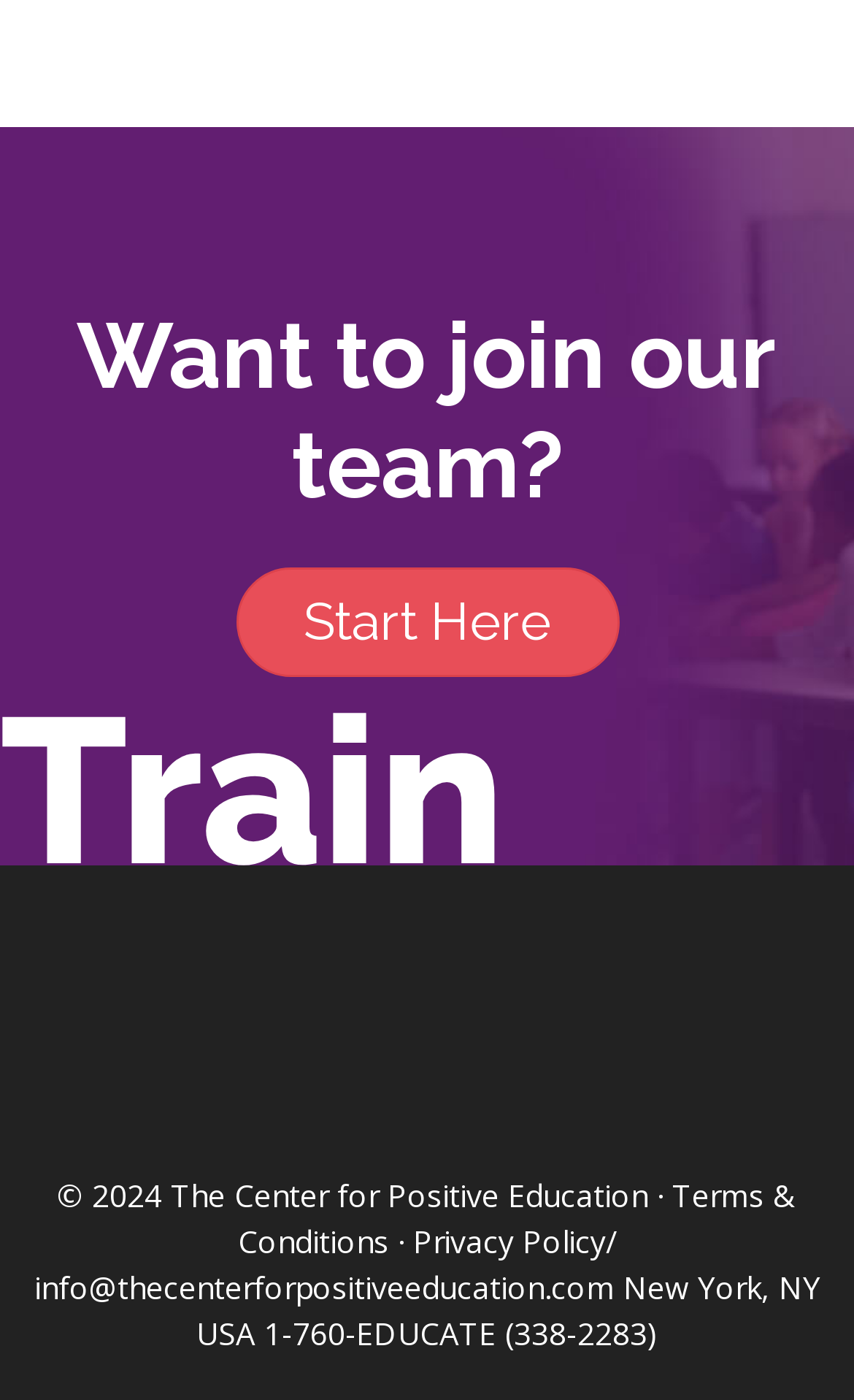Please provide a short answer using a single word or phrase for the question:
How many links are there in the footer section?

3